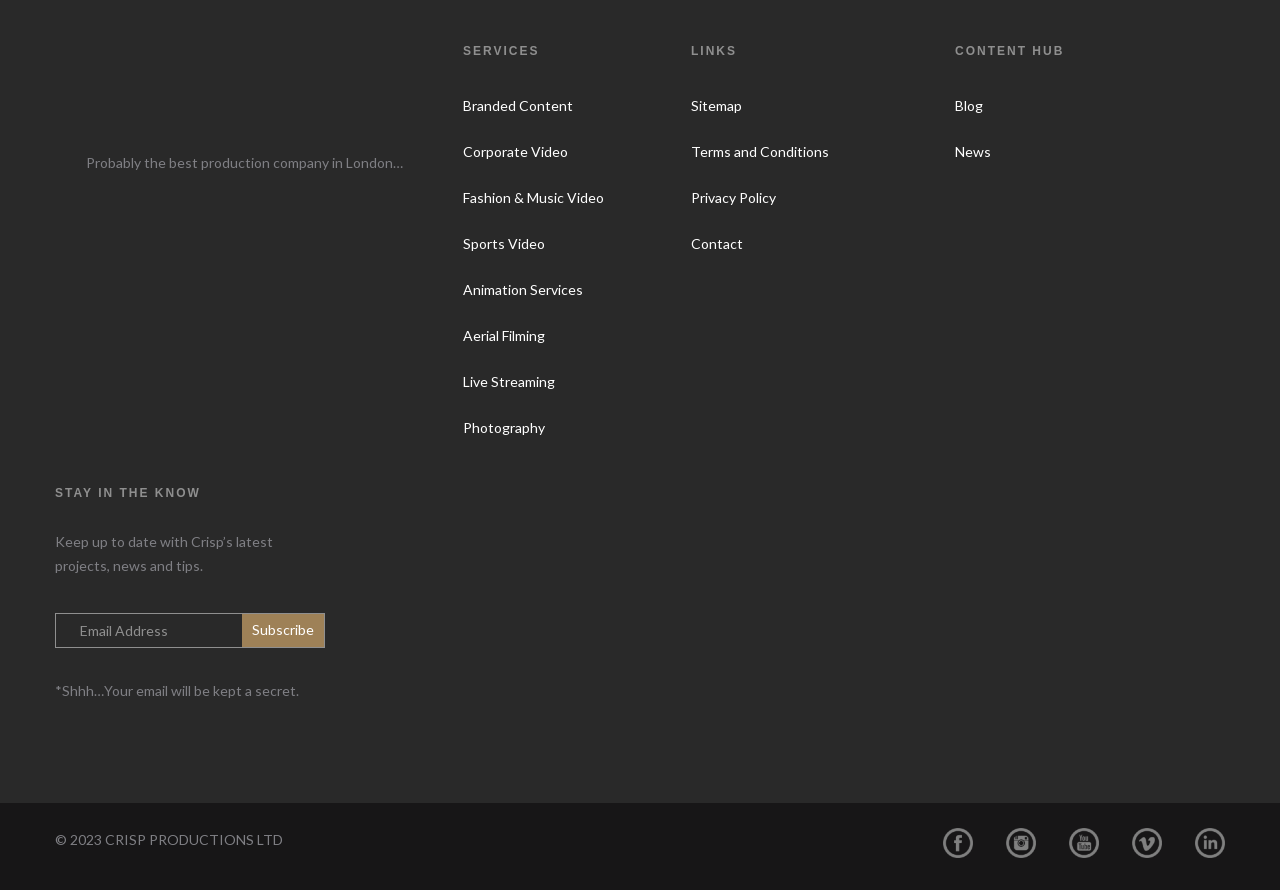Can you look at the image and give a comprehensive answer to the question:
What type of company is Crisp Productions?

Based on the webpage, it can be inferred that Crisp Productions is a production company because it provides various services such as branded content, corporate video, fashion and music video, sports video, animation services, aerial filming, live streaming, and photography.